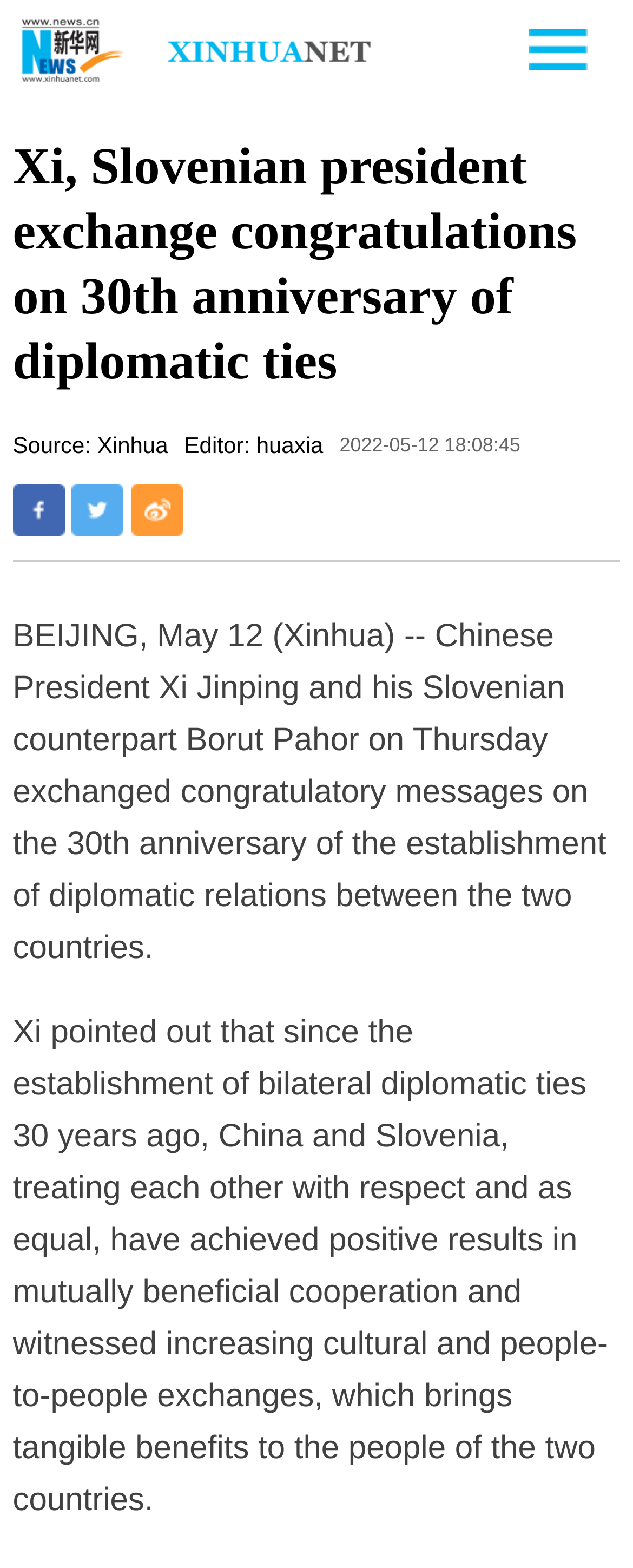Provide a thorough description of the webpage's content and layout.

The webpage is about an article discussing the 30th anniversary of diplomatic ties between China and Slovenia. At the top-left corner, there is a link and an image, likely a logo or a banner. On the top-right corner, there is another image, possibly a advertisement or a promotional material.

The main title of the article, "Xi, Slovenian president exchange congratulations on 30th anniversary of diplomatic ties", is prominently displayed in the middle of the top section of the page. Below the title, there are three lines of text, indicating the source of the article, the editor, and the publication date.

Underneath the title and the metadata, there are three social media links, allowing users to share the article on Facebook, Twitter, and Weibo. These links are aligned horizontally and are located near the top of the page.

The main content of the article is divided into two paragraphs. The first paragraph describes the exchange of congratulatory messages between Chinese President Xi Jinping and Slovenian President Borut Pahor on the 30th anniversary of the establishment of diplomatic relations between the two countries. The second paragraph quotes Xi's message, highlighting the positive results of bilateral cooperation and cultural exchanges between the two countries. These paragraphs are located in the middle and lower sections of the page, respectively.